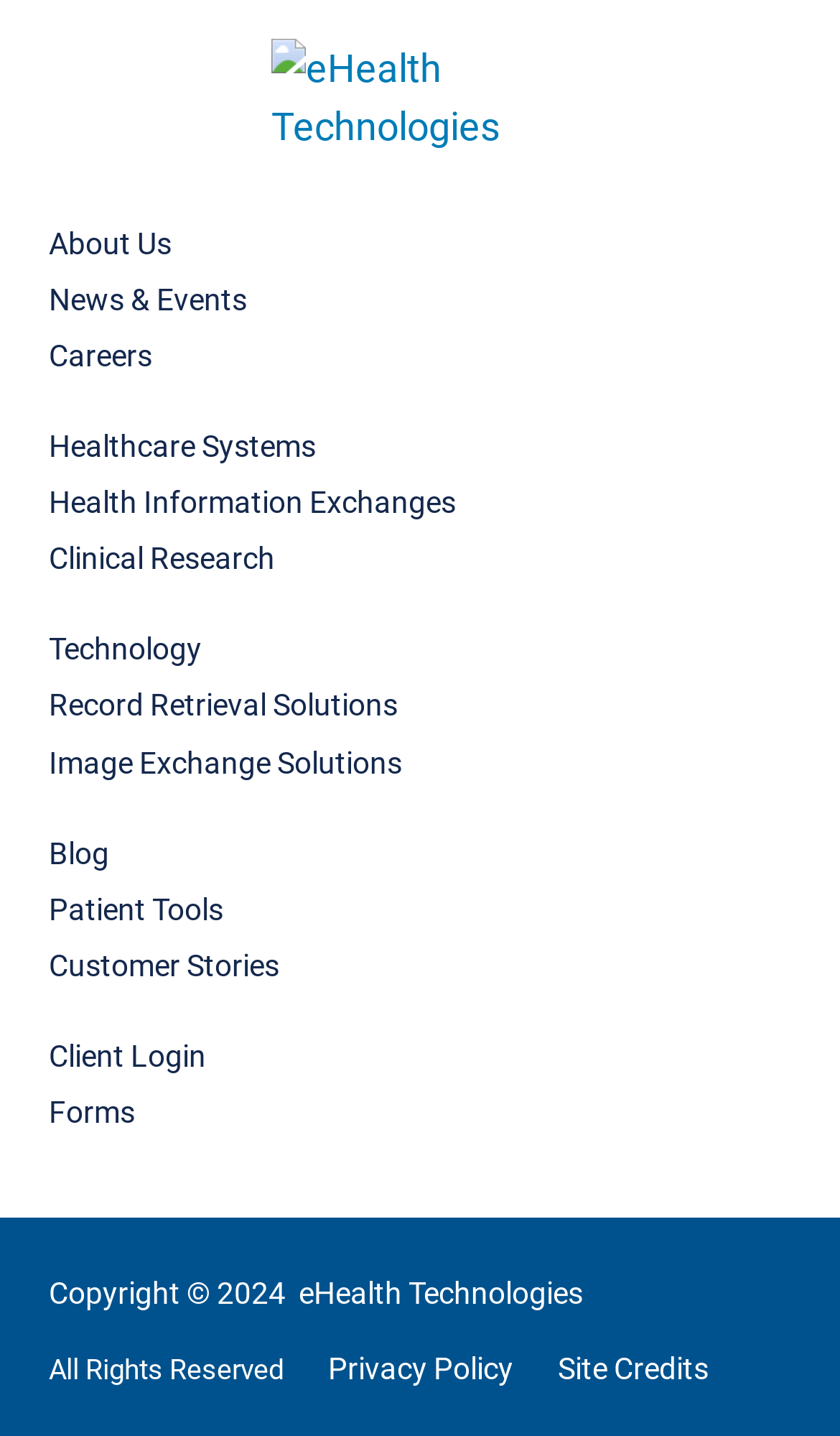Determine the bounding box coordinates of the area to click in order to meet this instruction: "login as a client".

[0.058, 0.72, 0.942, 0.752]